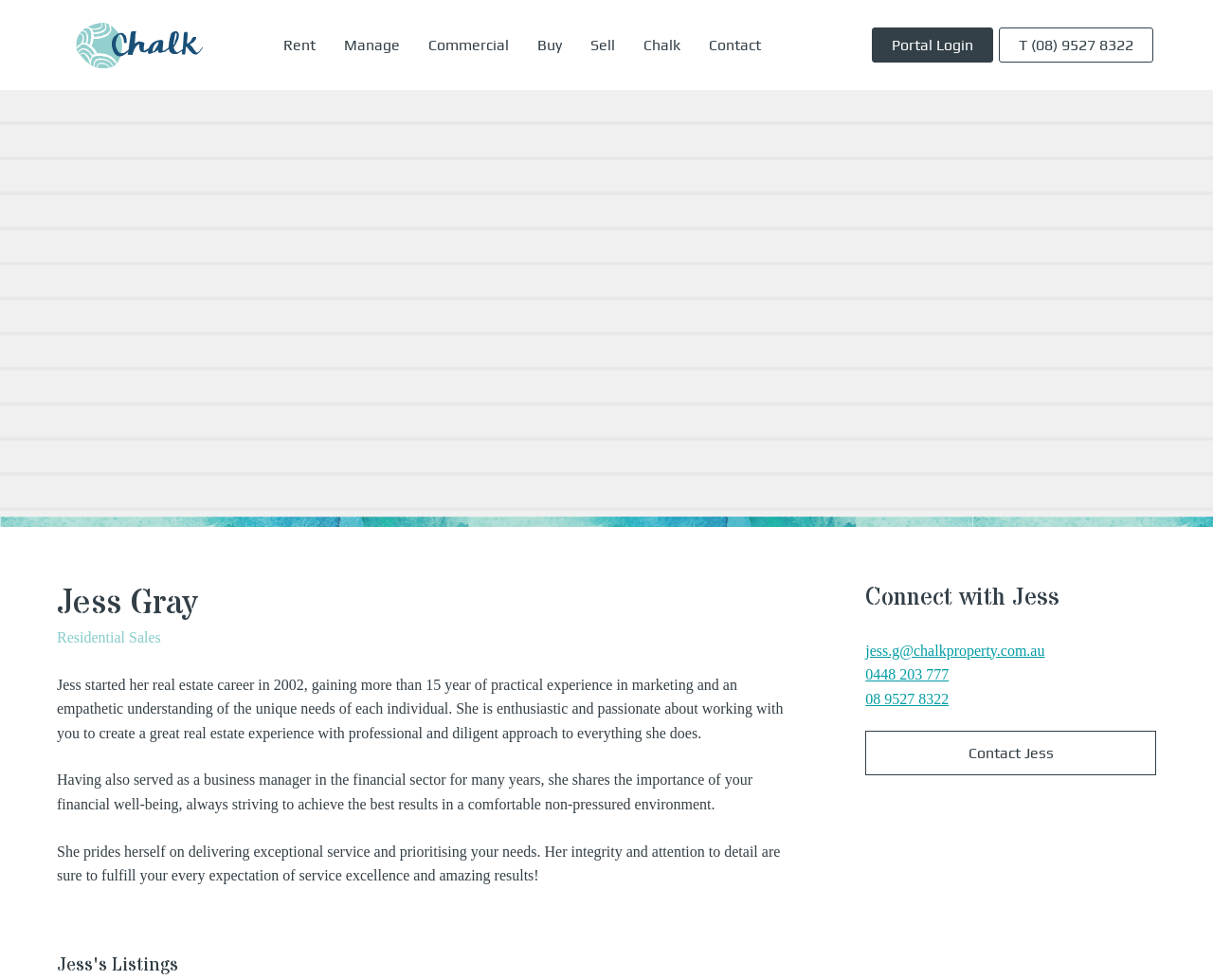Find and indicate the bounding box coordinates of the region you should select to follow the given instruction: "Click on the 'Rent' link".

[0.222, 0.034, 0.272, 0.058]